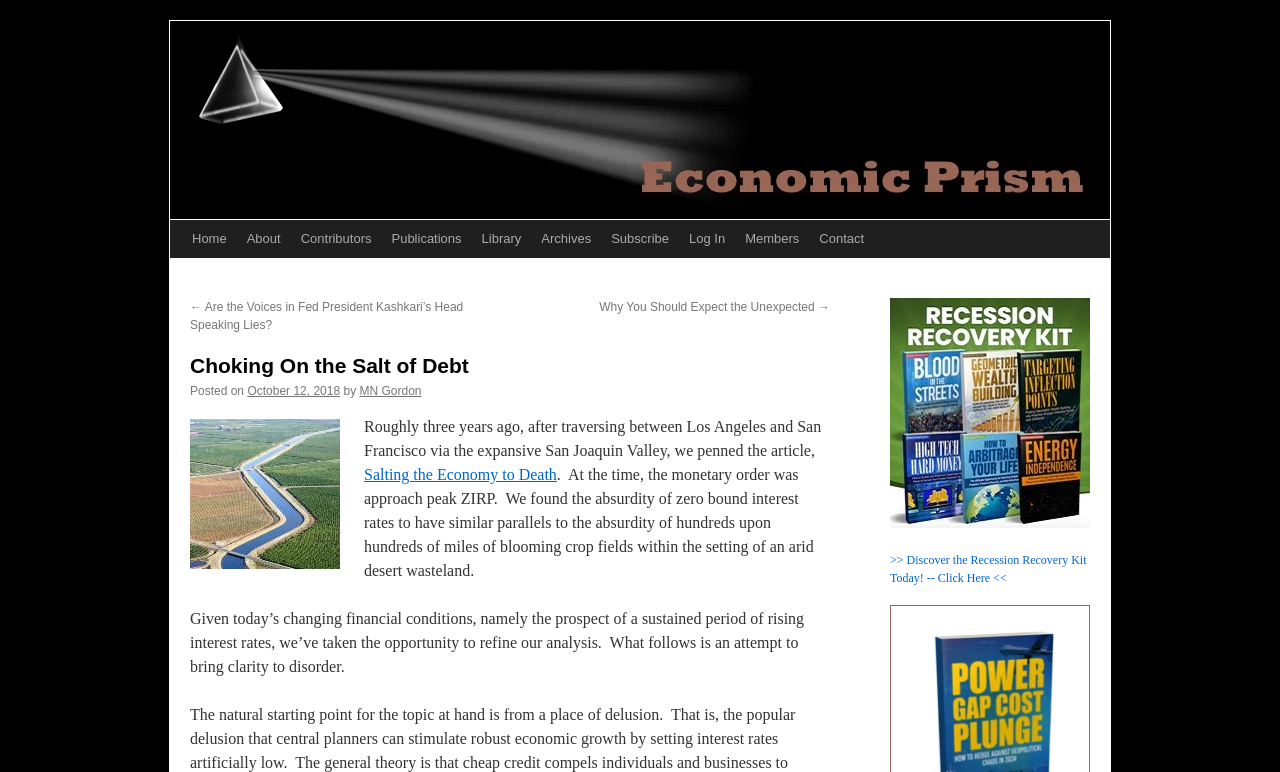Please identify the coordinates of the bounding box for the clickable region that will accomplish this instruction: "View the 'Archives'".

[0.415, 0.285, 0.47, 0.334]